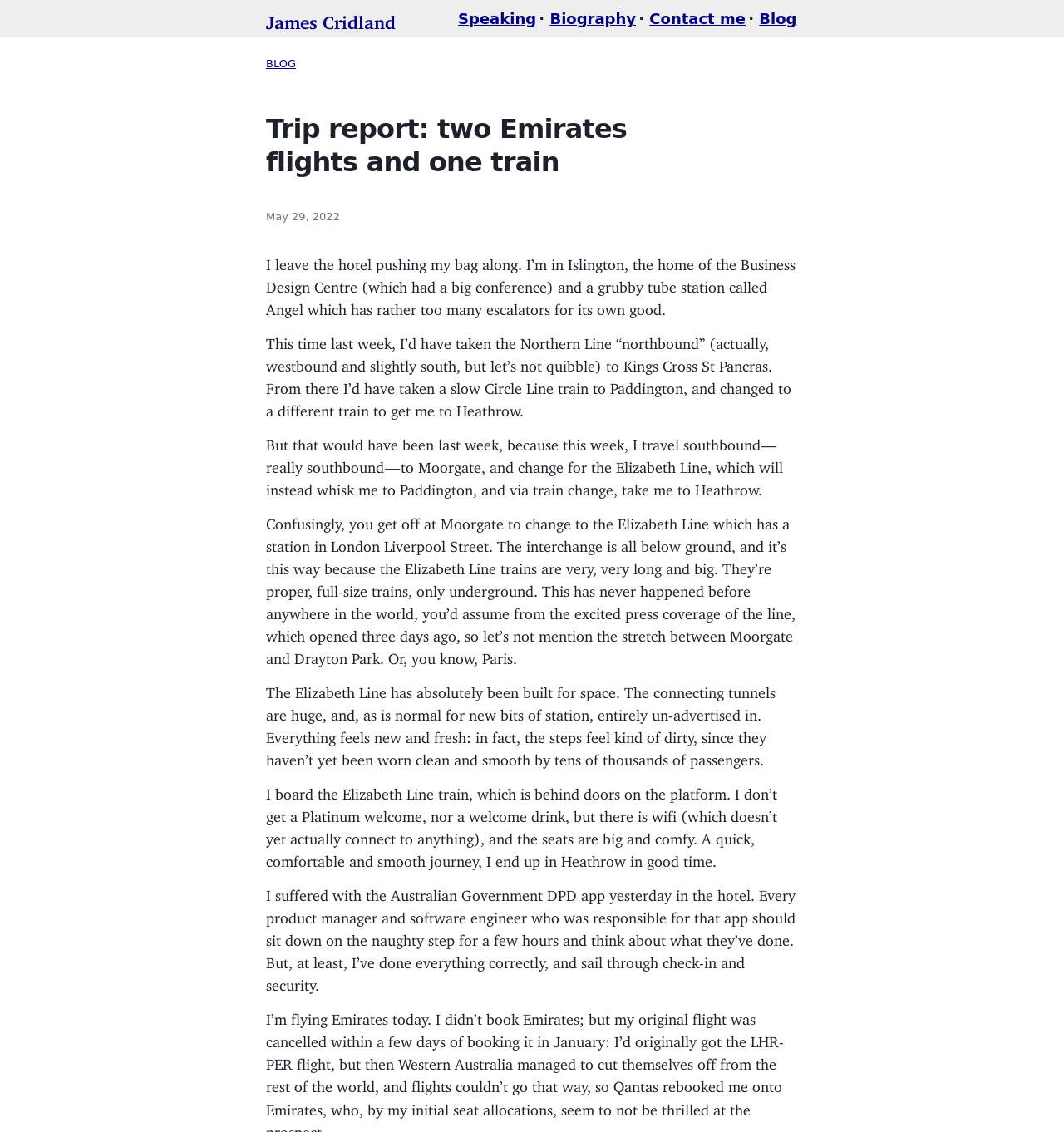Determine the bounding box coordinates for the UI element with the following description: "Speaking". The coordinates should be four float numbers between 0 and 1, represented as [left, top, right, bottom].

[0.431, 0.009, 0.504, 0.024]